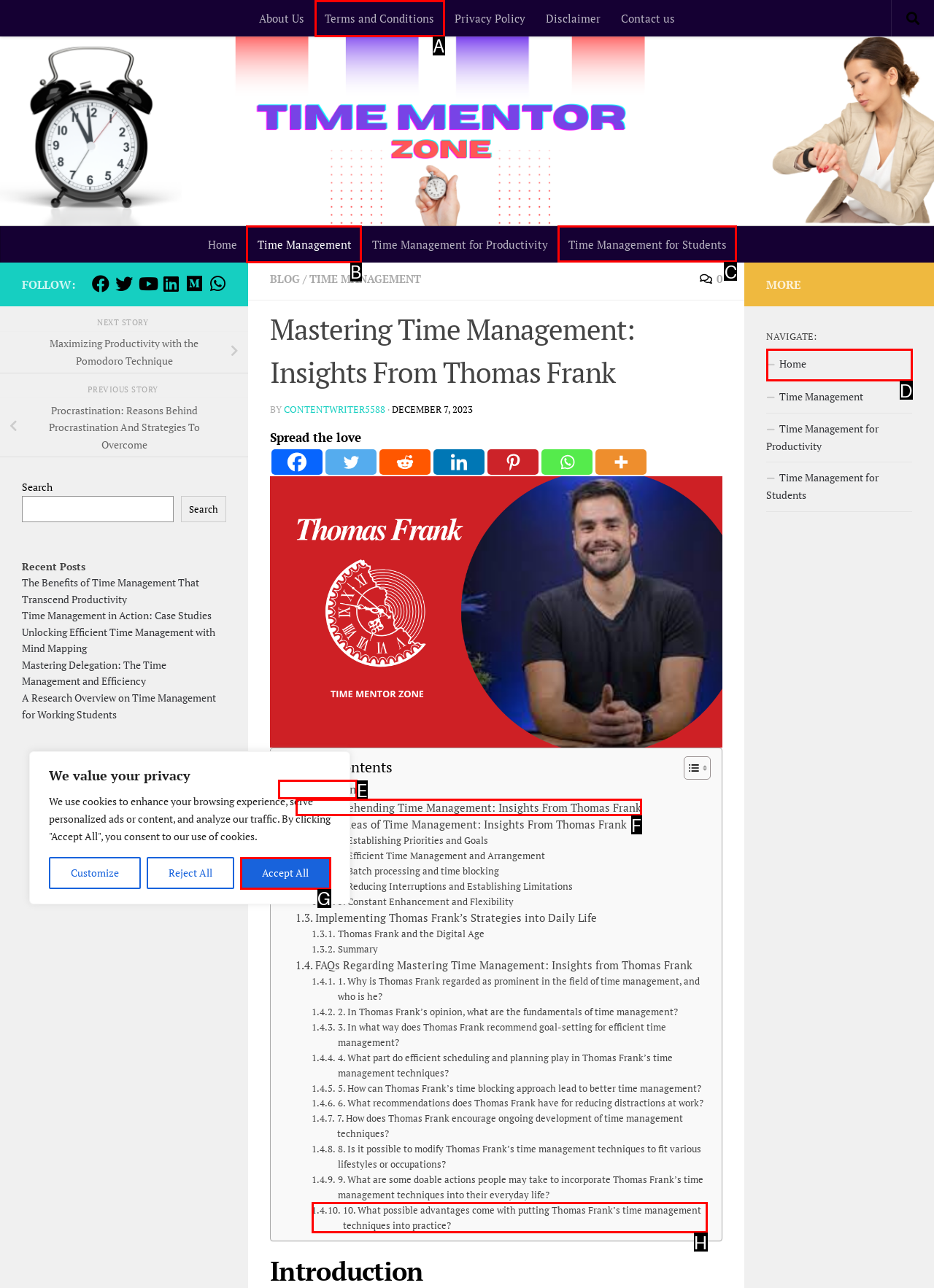Choose the HTML element you need to click to achieve the following task: Click on the 'Time Management for Productivity' link
Respond with the letter of the selected option from the given choices directly.

B